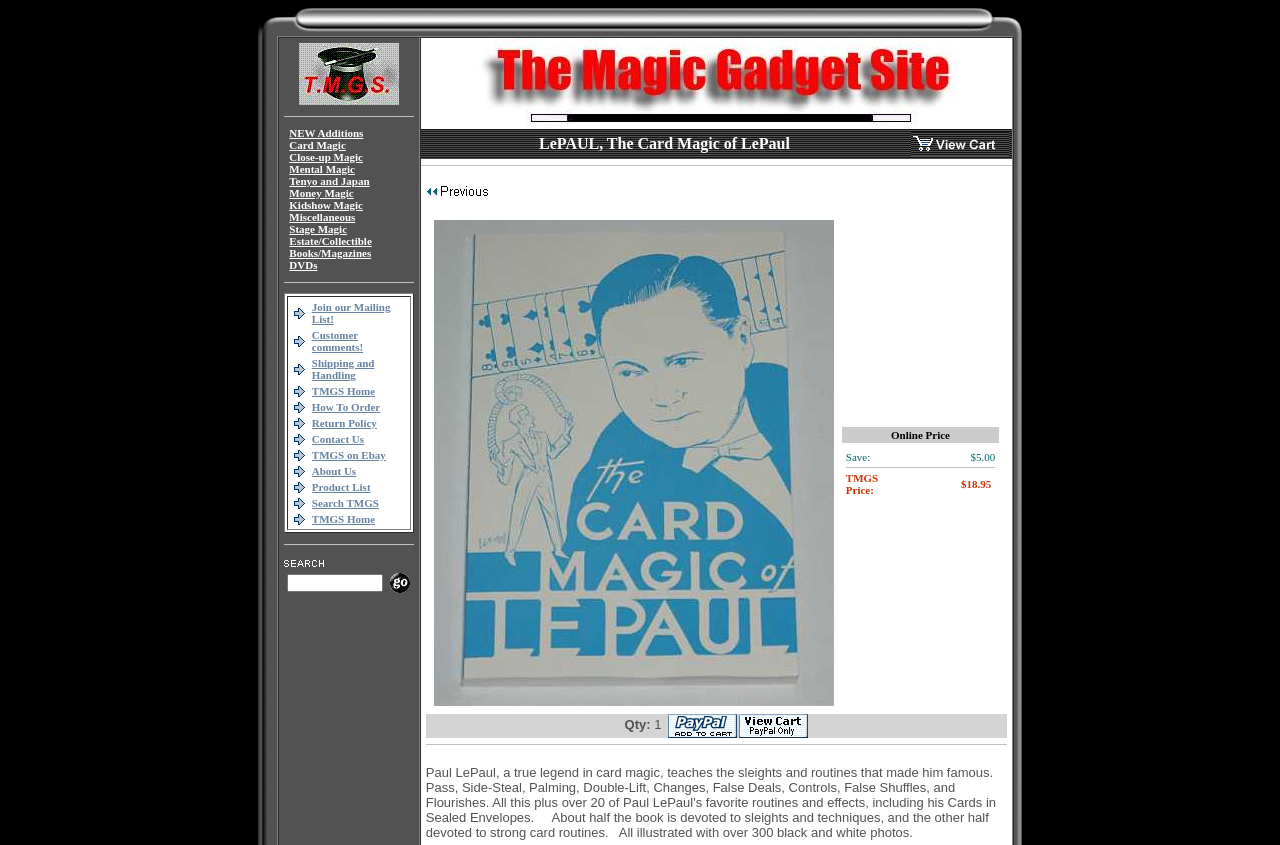Specify the bounding box coordinates of the region I need to click to perform the following instruction: "Click the 'Customer comments!' link". The coordinates must be four float numbers in the range of 0 to 1, i.e., [left, top, right, bottom].

[0.244, 0.389, 0.284, 0.418]